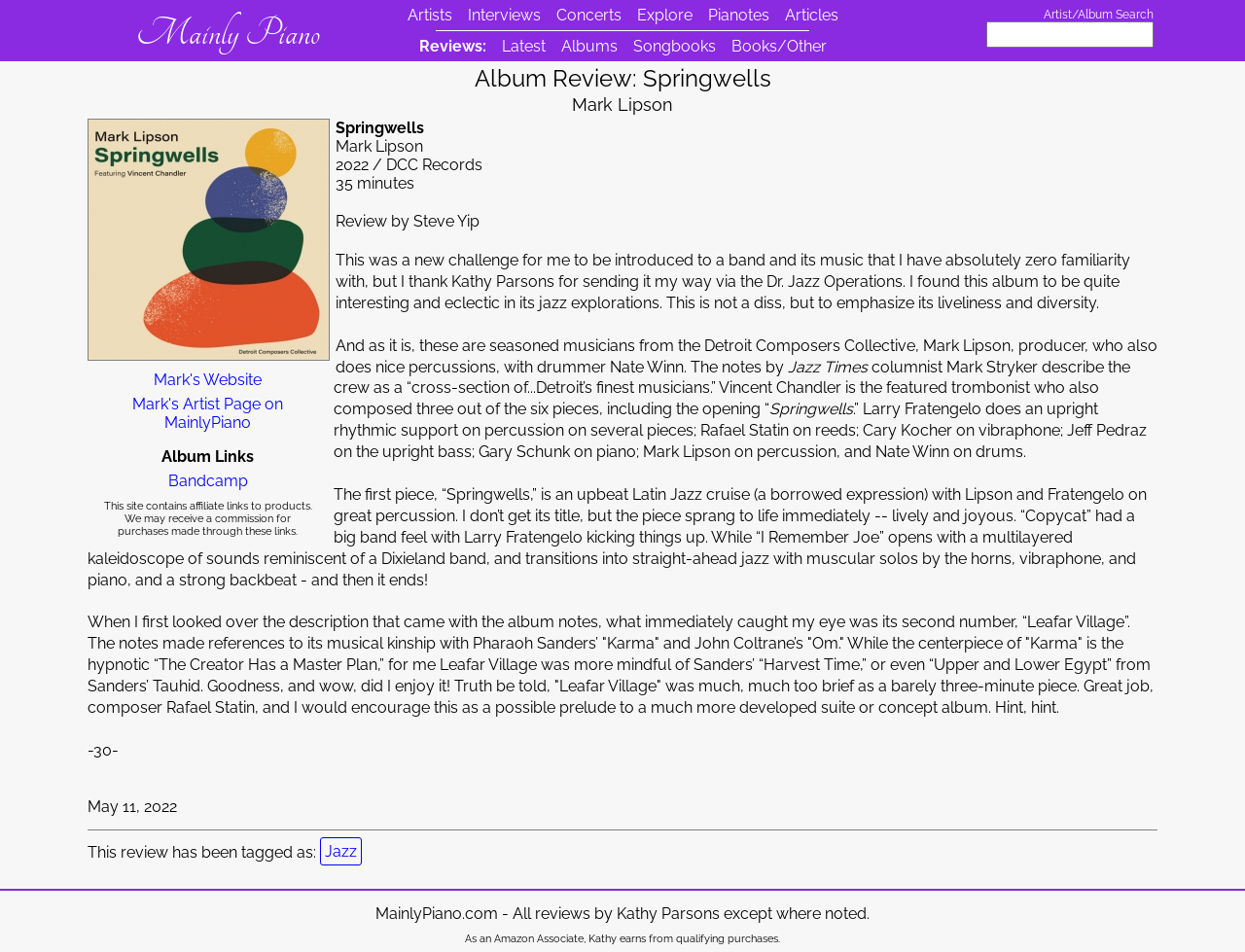Locate the bounding box coordinates of the region to be clicked to comply with the following instruction: "Explore Mark Lipson's website". The coordinates must be four float numbers between 0 and 1, in the form [left, top, right, bottom].

[0.073, 0.389, 0.26, 0.409]